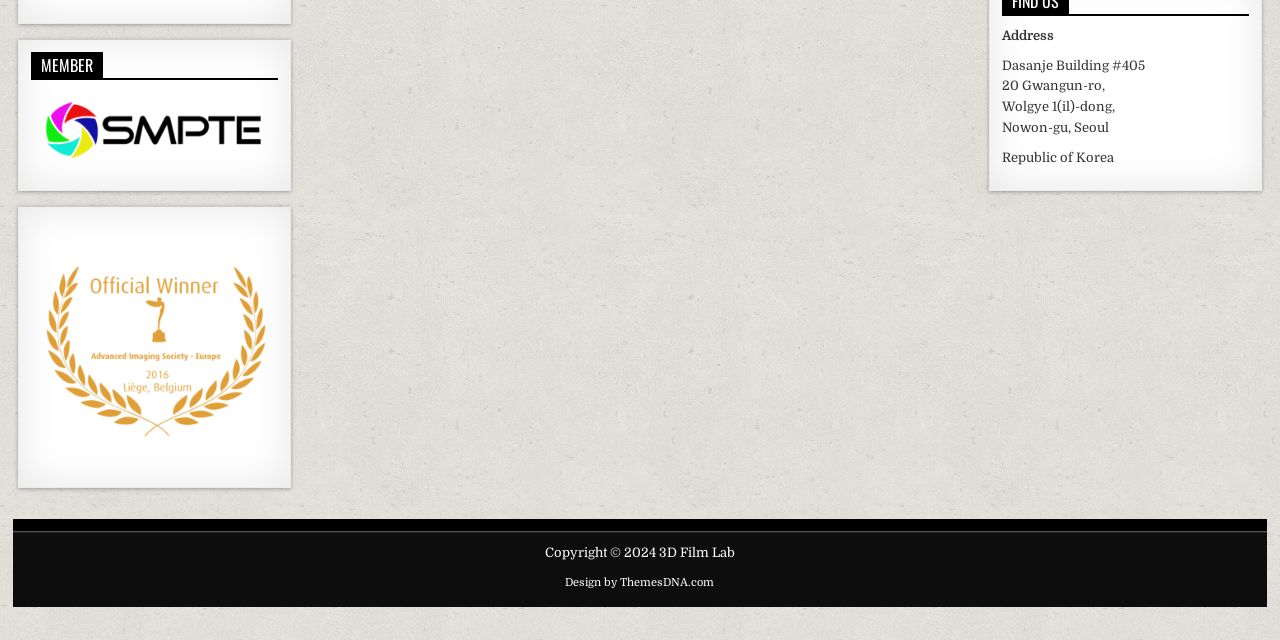Locate the bounding box coordinates for the element described below: "Design by ThemesDNA.com". The coordinates must be four float values between 0 and 1, formatted as [left, top, right, bottom].

[0.442, 0.9, 0.558, 0.92]